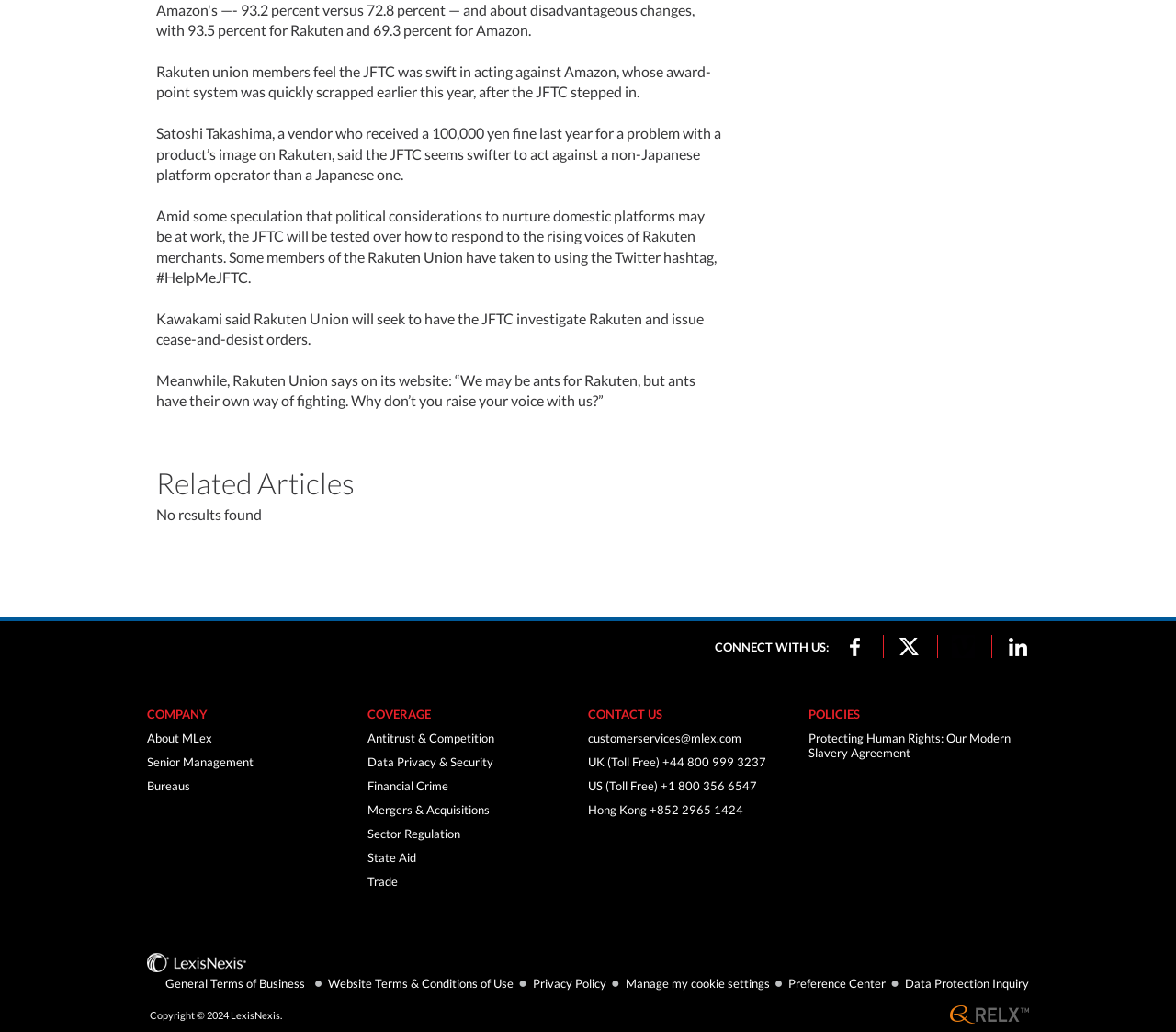Can you determine the bounding box coordinates of the area that needs to be clicked to fulfill the following instruction: "Read about Antitrust & Competition"?

[0.312, 0.708, 0.42, 0.722]